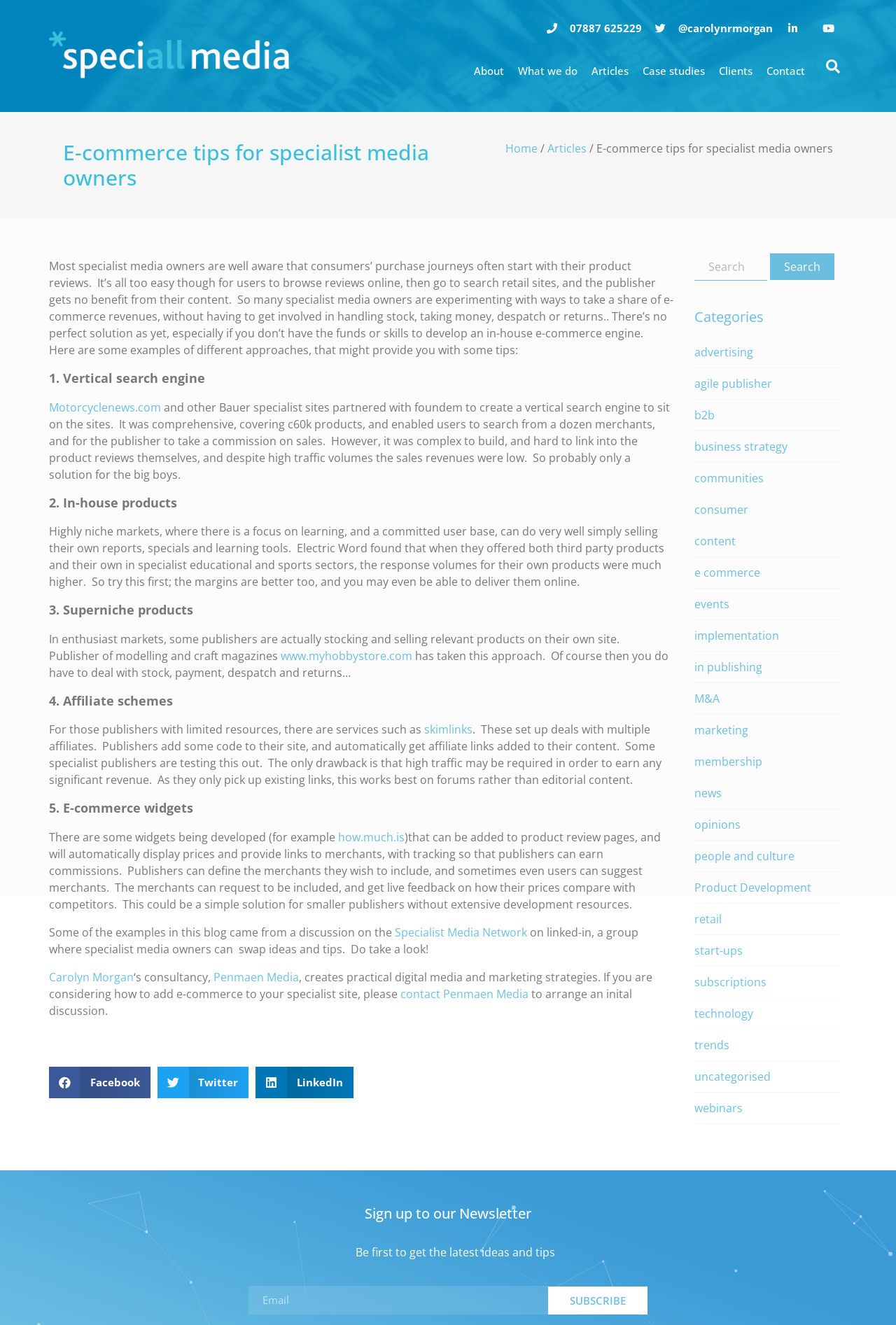How many categories are listed on the webpage?
Refer to the image and answer the question using a single word or phrase.

24